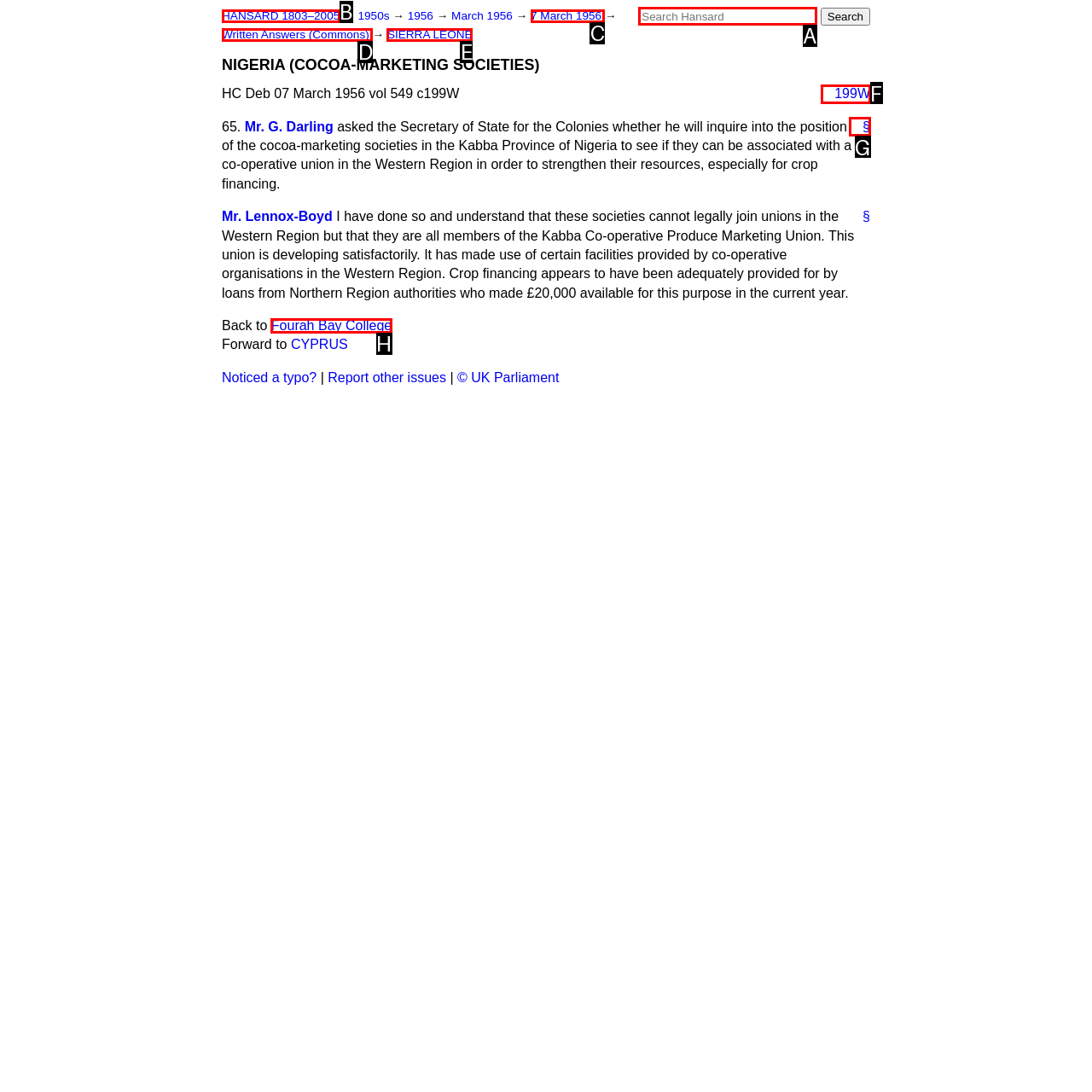Tell me which one HTML element I should click to complete the following instruction: Search for something
Answer with the option's letter from the given choices directly.

A